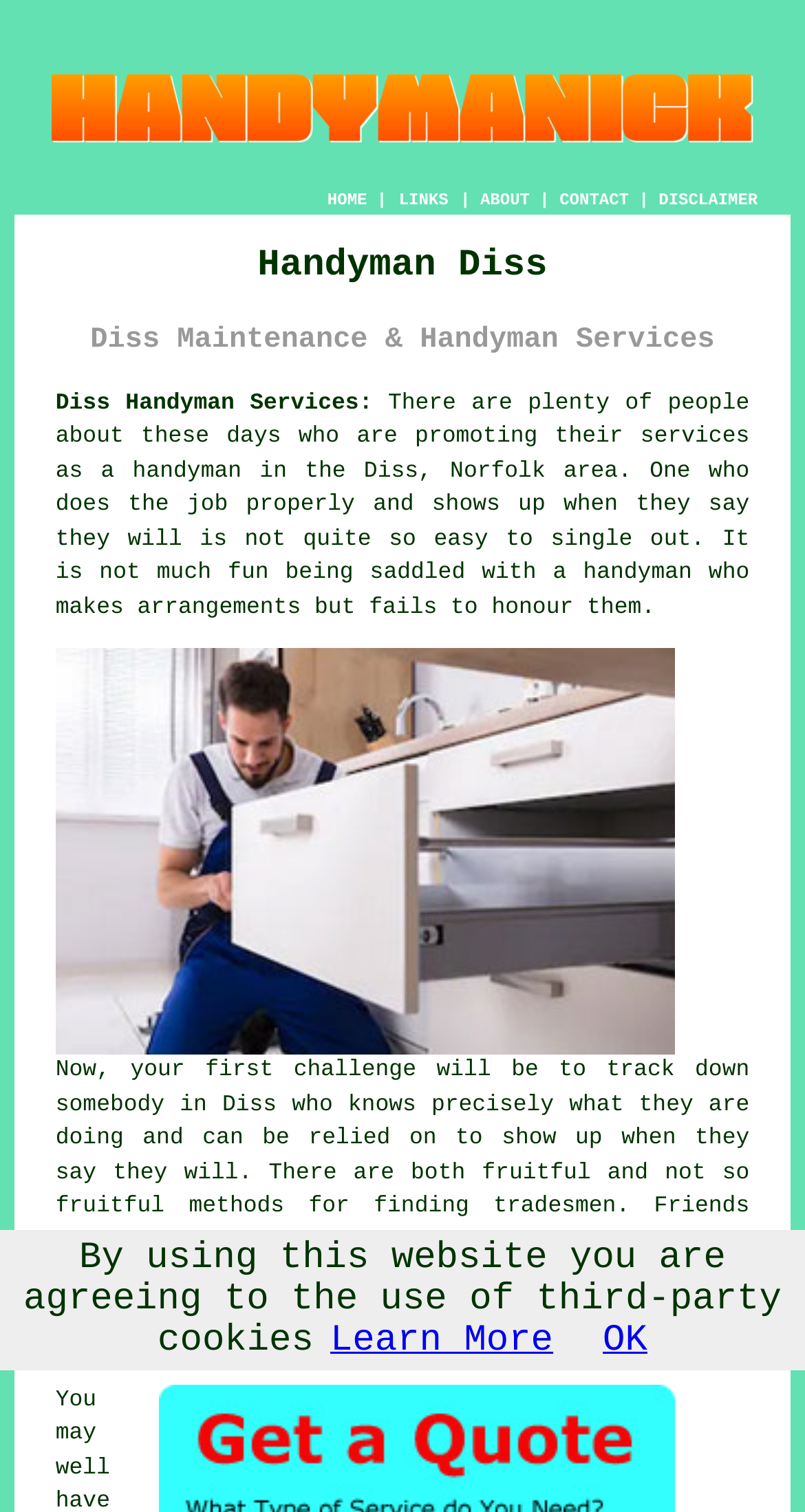What is the location of the handyman service?
Using the image, respond with a single word or phrase.

Diss, Norfolk